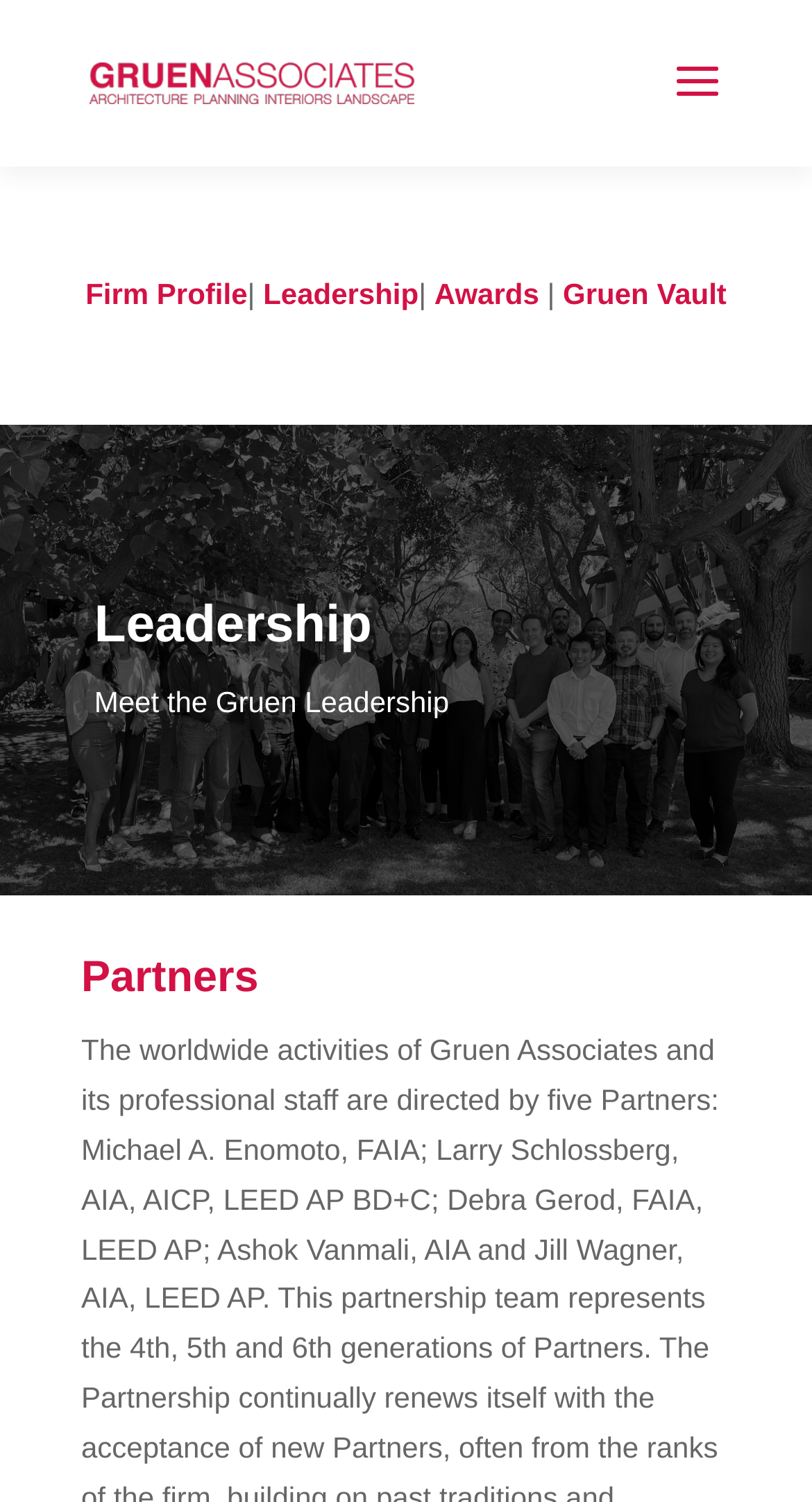Using the information from the screenshot, answer the following question thoroughly:
What is the title of the main section?

The main section title can be found in the heading element 'Leadership' with bounding box coordinates [0.116, 0.393, 0.858, 0.452], which indicates that it is a prominent heading on the webpage.